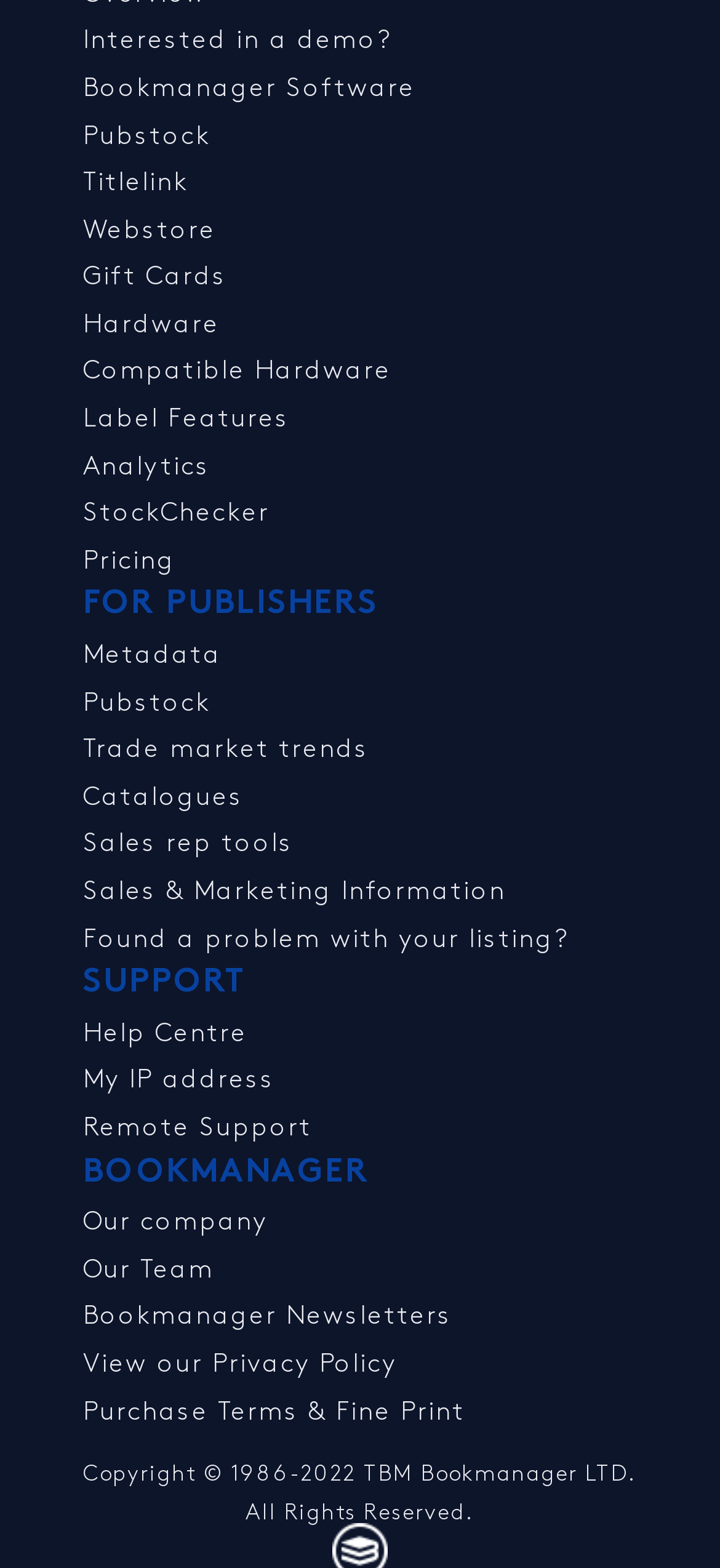Identify the bounding box coordinates for the region to click in order to carry out this instruction: "Read 'Our company'". Provide the coordinates using four float numbers between 0 and 1, formatted as [left, top, right, bottom].

[0.115, 0.771, 0.372, 0.787]